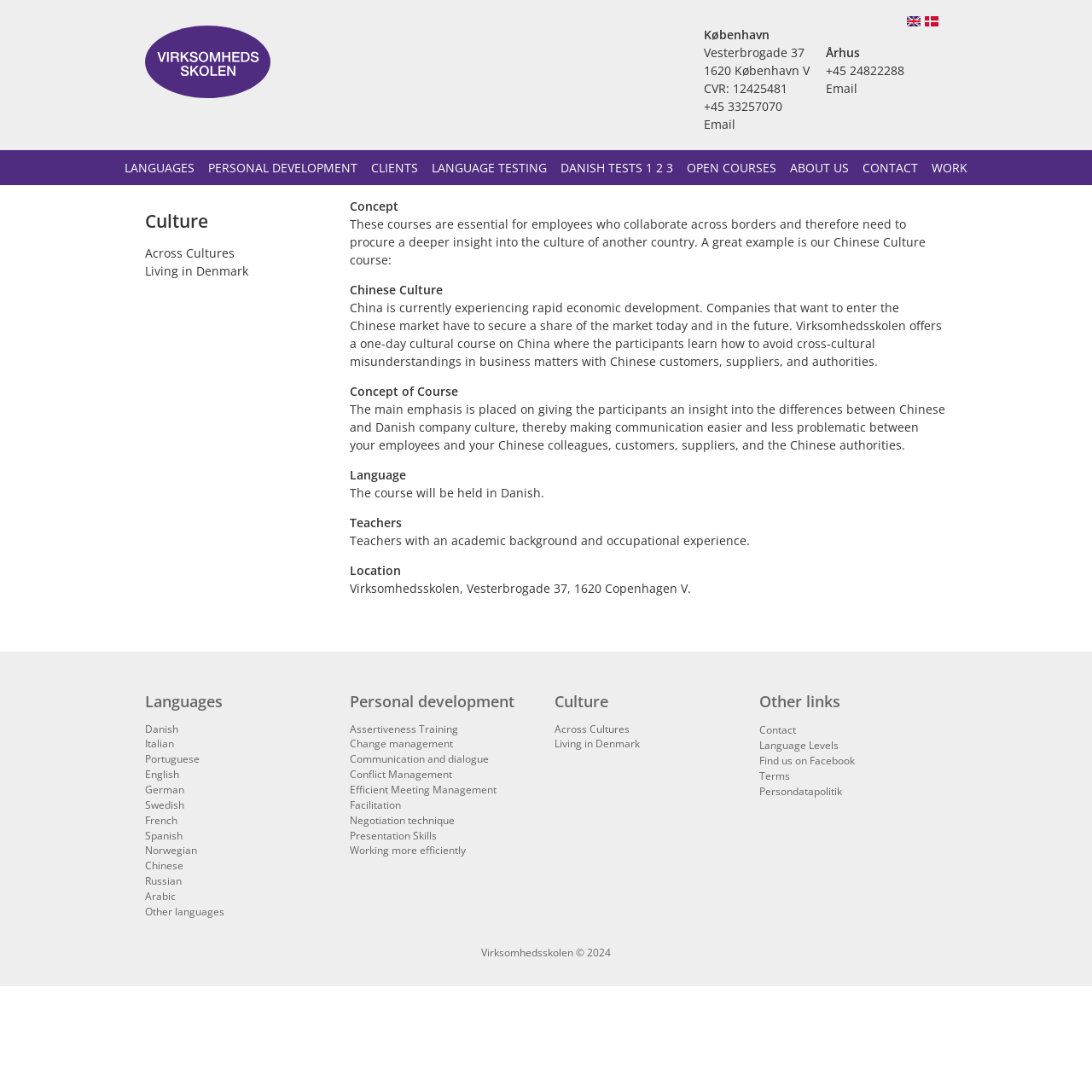Identify the bounding box coordinates of the section to be clicked to complete the task described by the following instruction: "View the 'Culture' section". The coordinates should be four float numbers between 0 and 1, formatted as [left, top, right, bottom].

[0.508, 0.632, 0.68, 0.653]